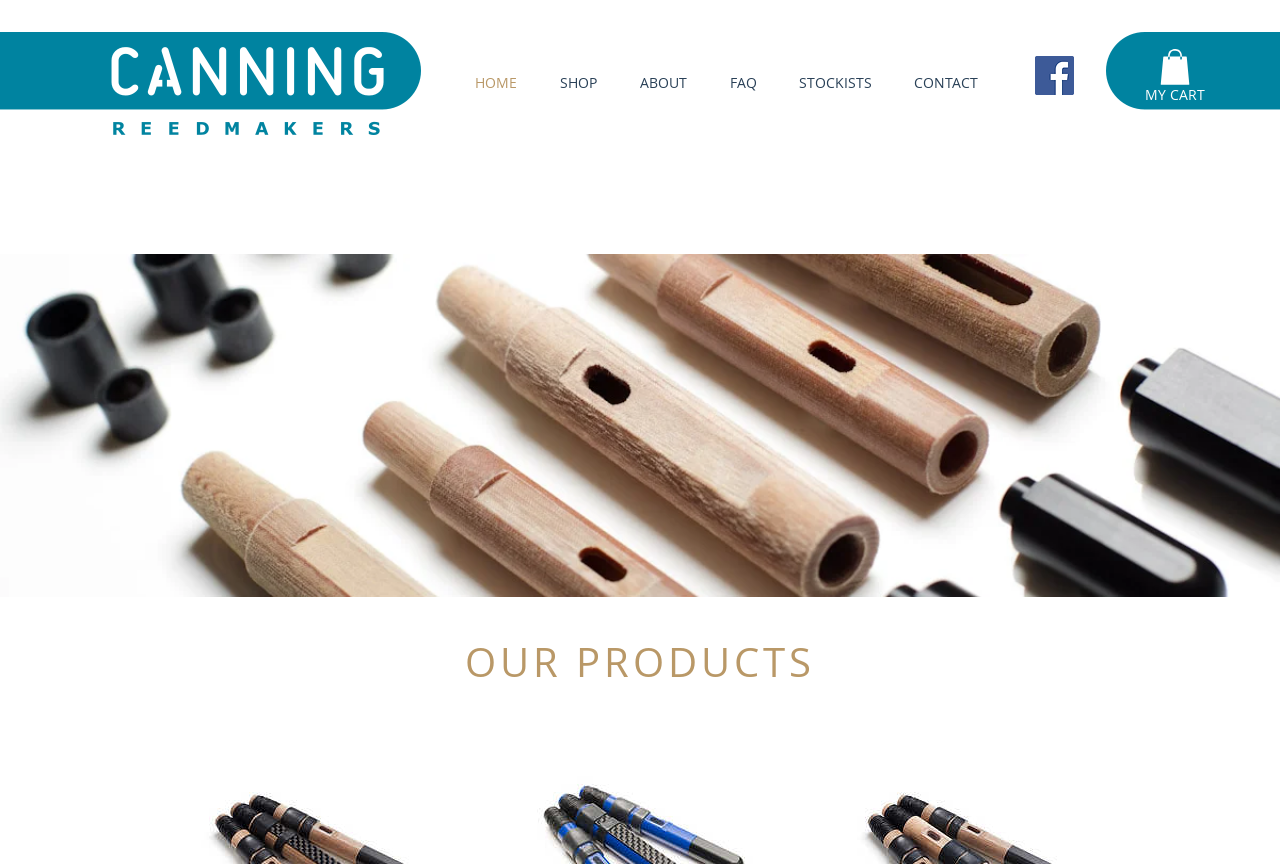Show me the bounding box coordinates of the clickable region to achieve the task as per the instruction: "view products".

[0.288, 0.738, 0.712, 0.794]